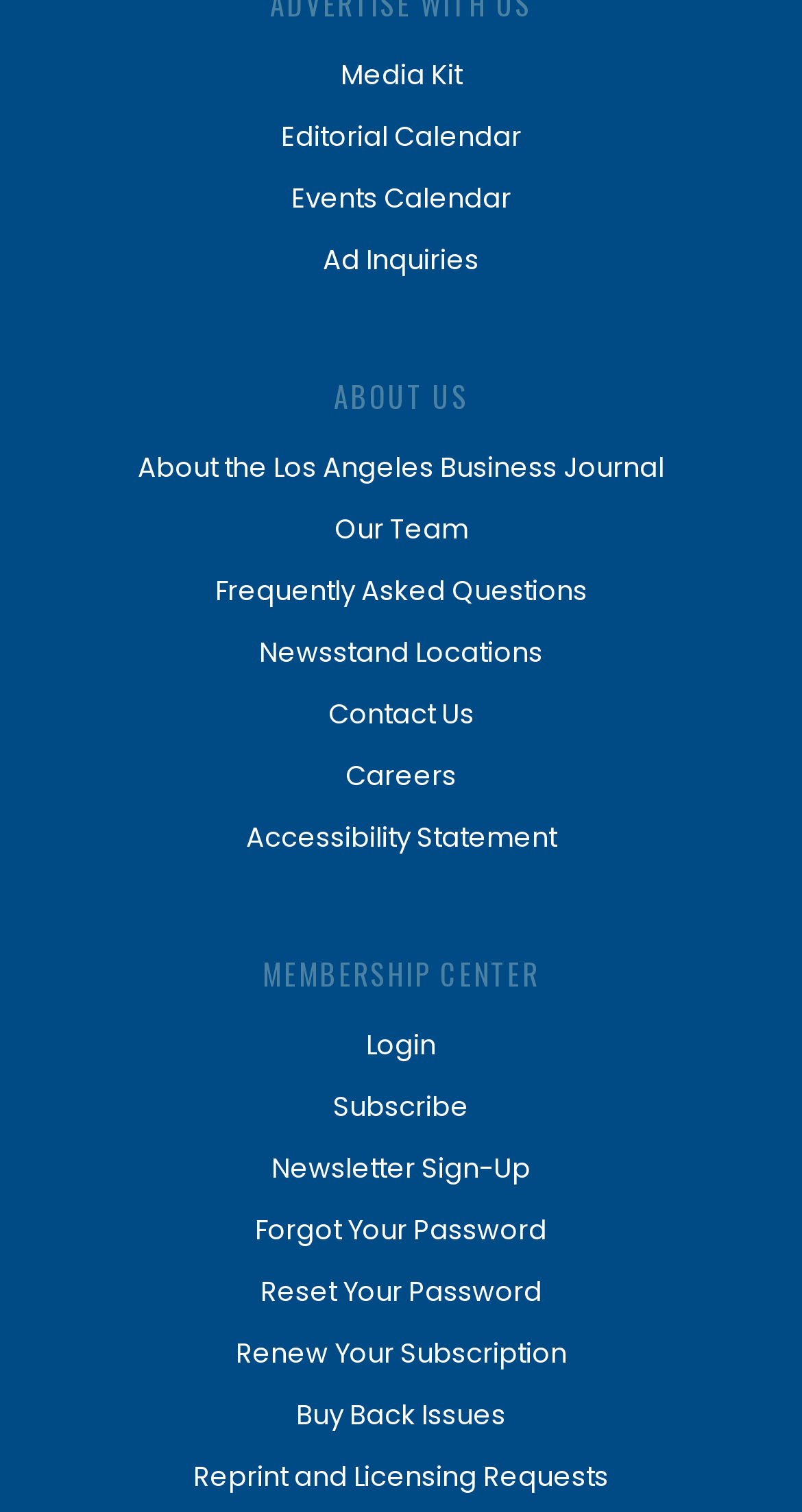Provide a short answer using a single word or phrase for the following question: 
What is the first link in the top navigation menu?

Media Kit